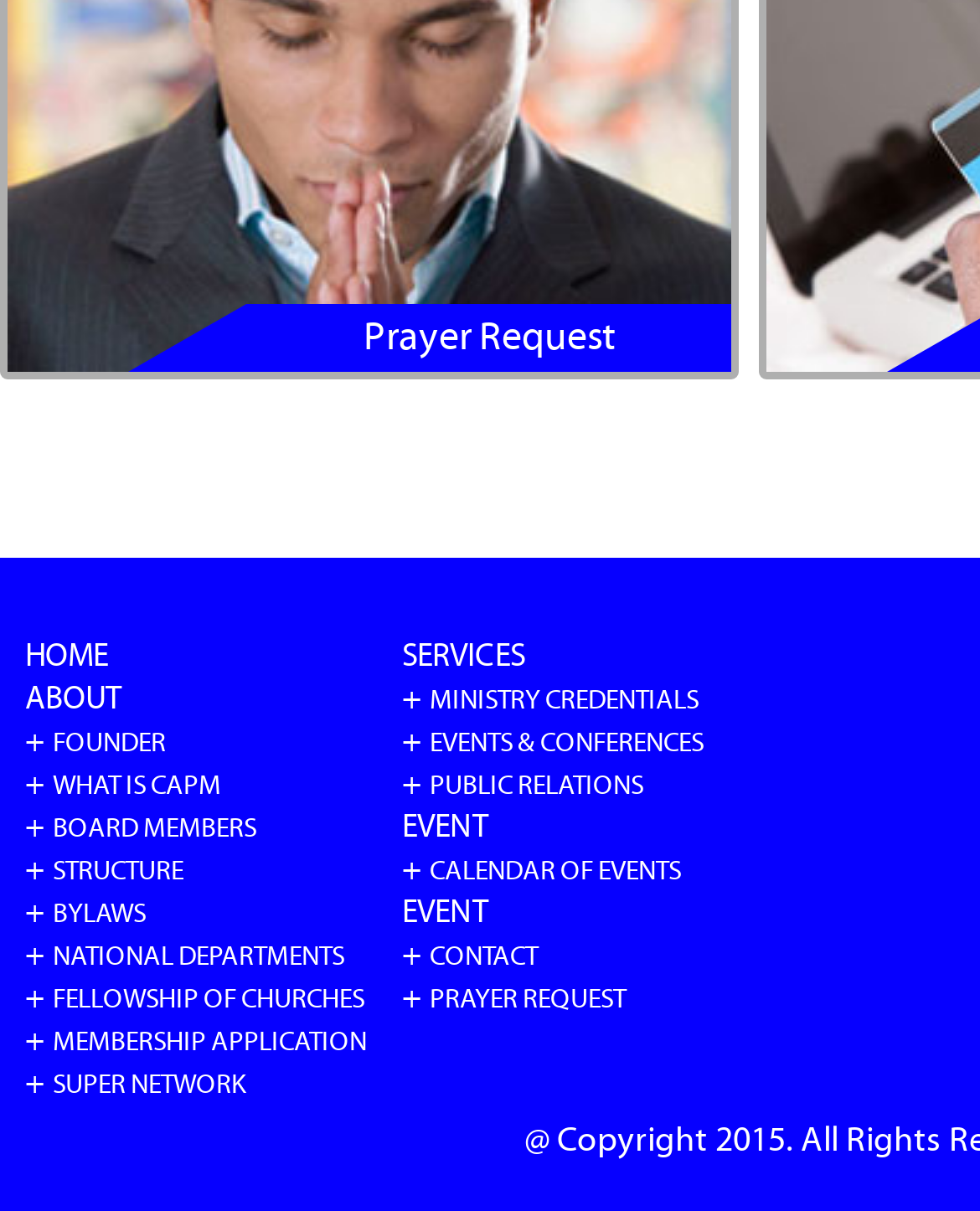Please provide a comprehensive answer to the question below using the information from the image: What is the 'SUPER NETWORK' link about?

The 'SUPER NETWORK' link is not clearly defined on the webpage, but based on its position and context, it may be related to a network or community of churches or religious organizations.